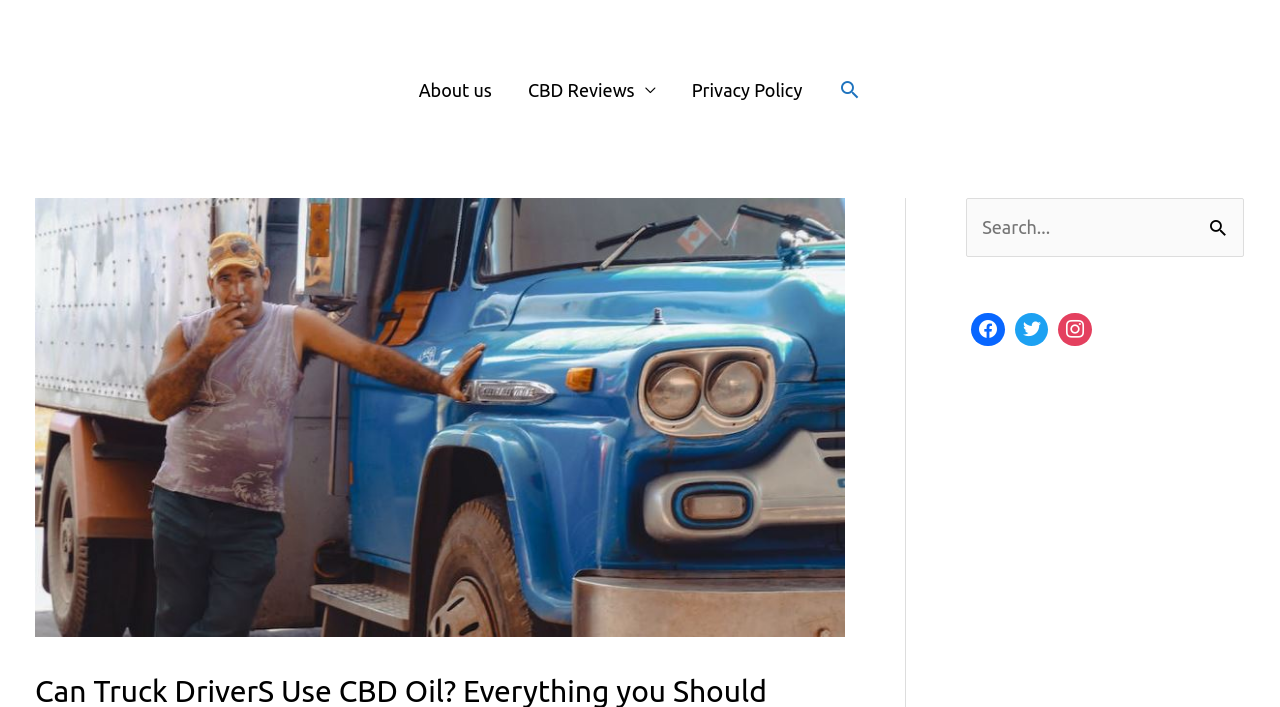Select the bounding box coordinates of the element I need to click to carry out the following instruction: "Go to CBD Reviews".

[0.398, 0.076, 0.526, 0.178]